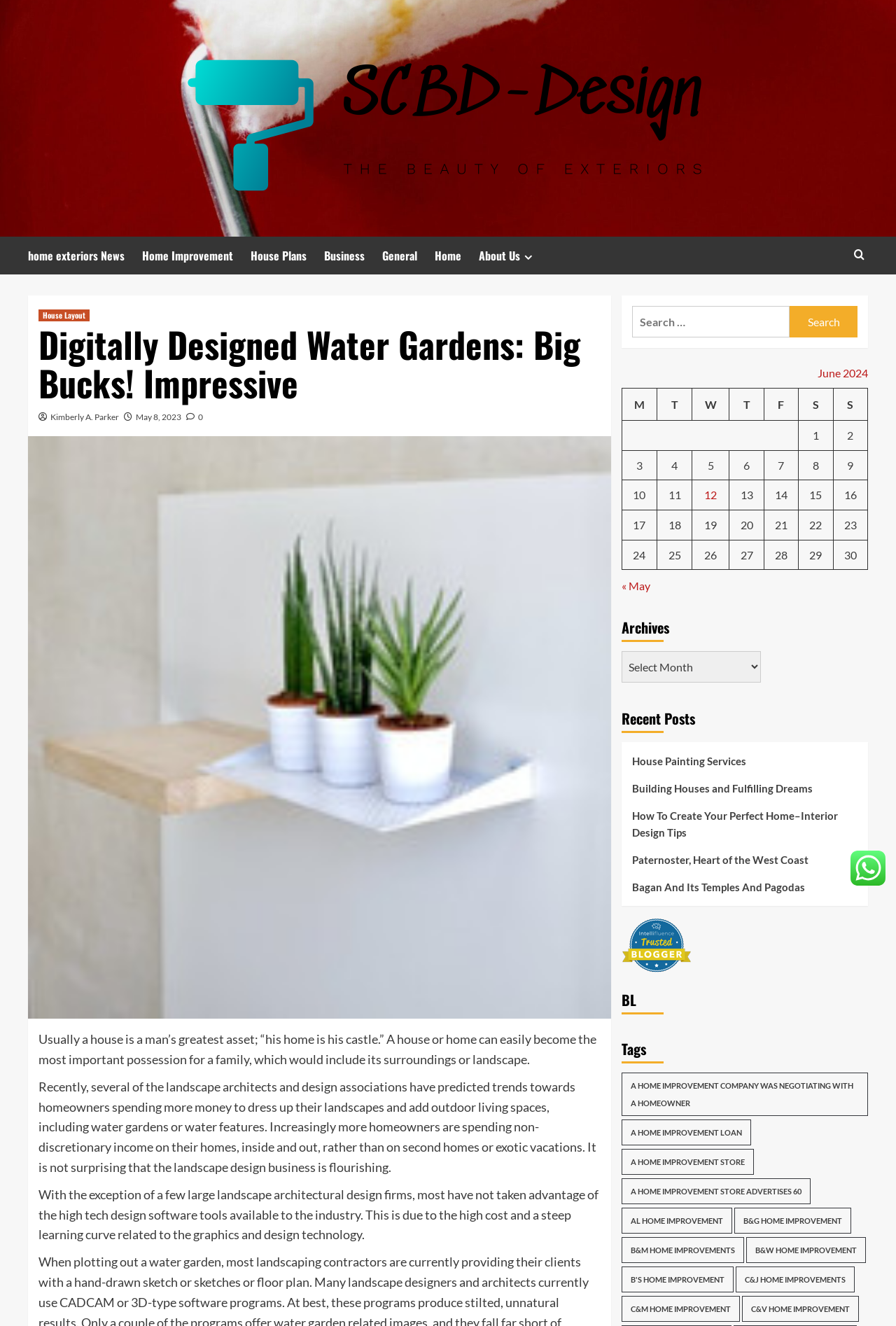Using the format (top-left x, top-left y, bottom-right x, bottom-right y), provide the bounding box coordinates for the described UI element. All values should be floating point numbers between 0 and 1: Get a demonstration

None